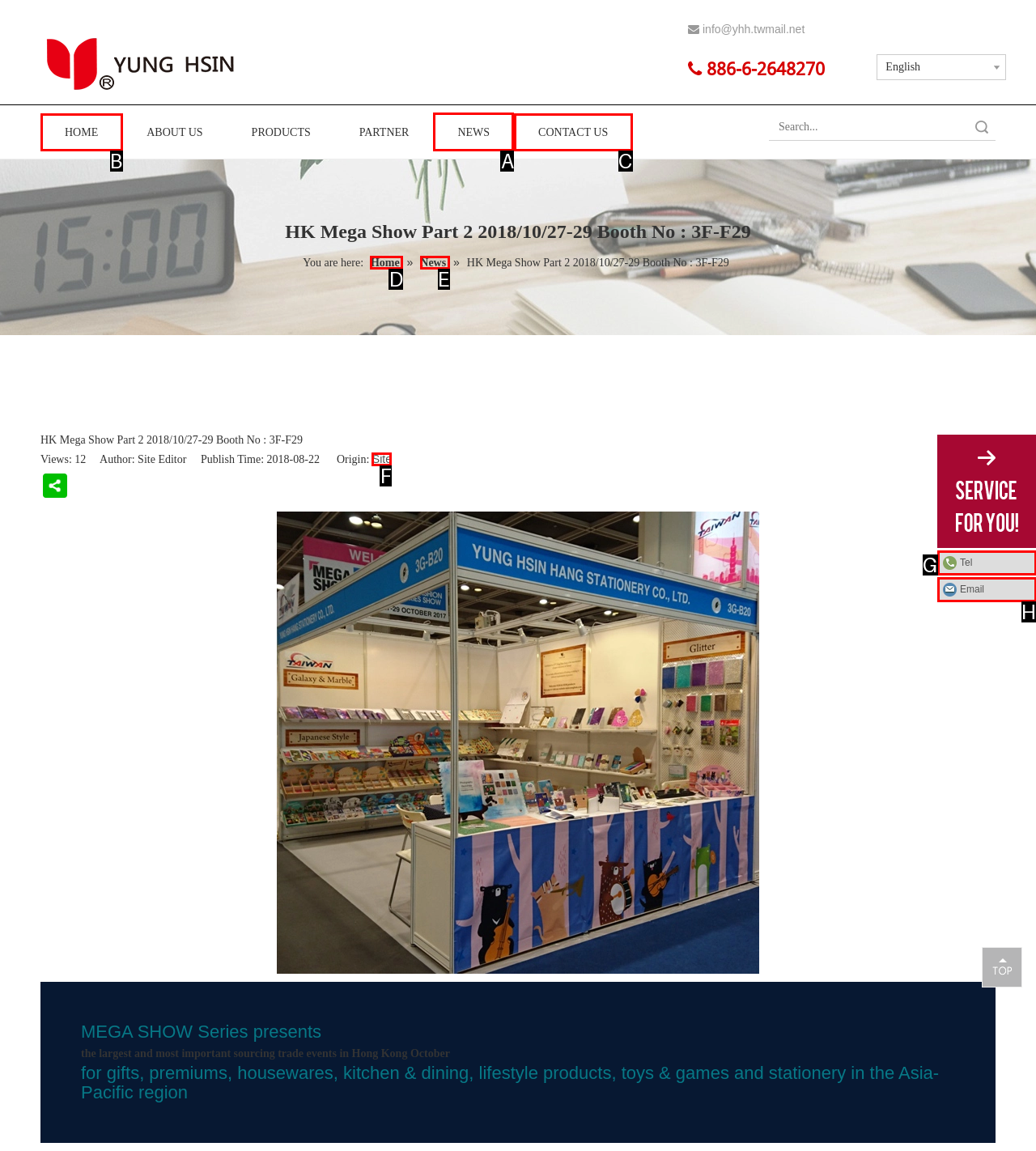From the given choices, which option should you click to complete this task: View the news? Answer with the letter of the correct option.

A